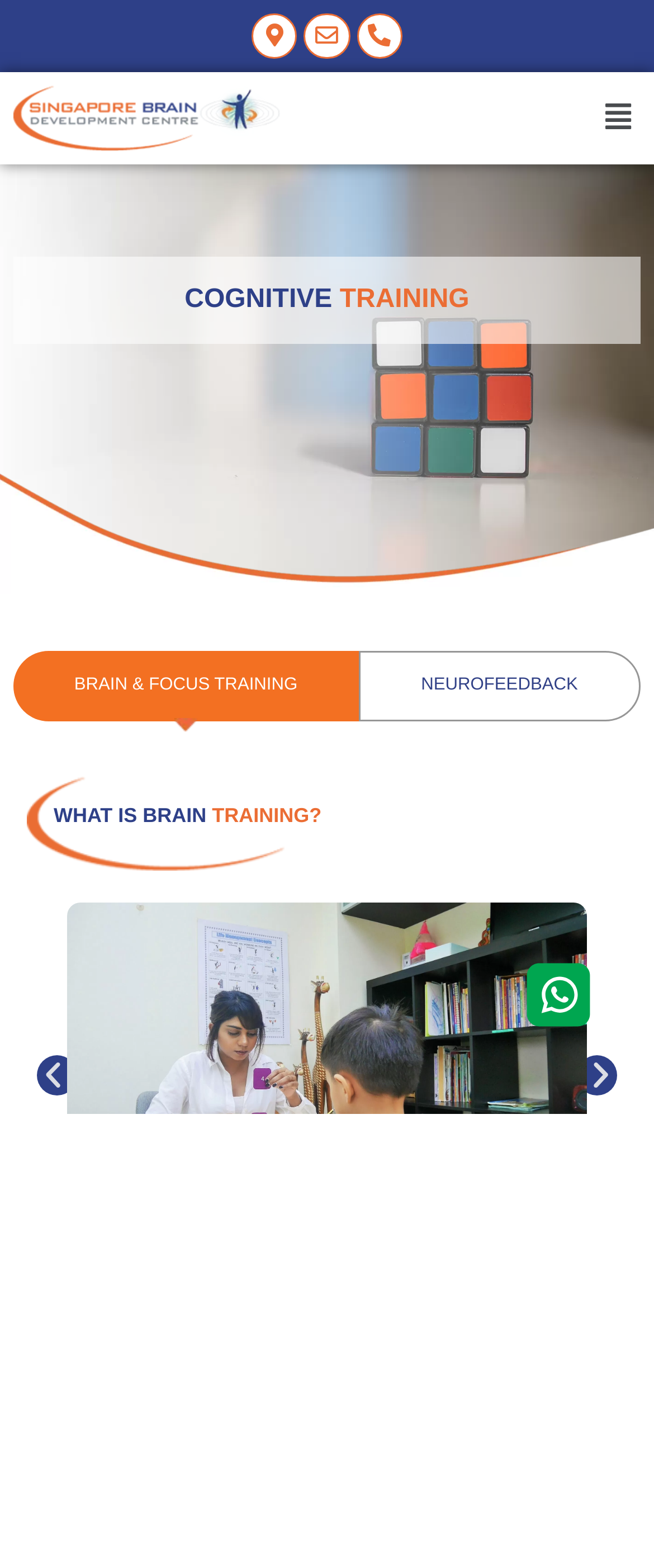Identify the bounding box of the HTML element described as: "BRAIN & FOCUS TRAINING".

[0.142, 0.538, 0.569, 0.553]